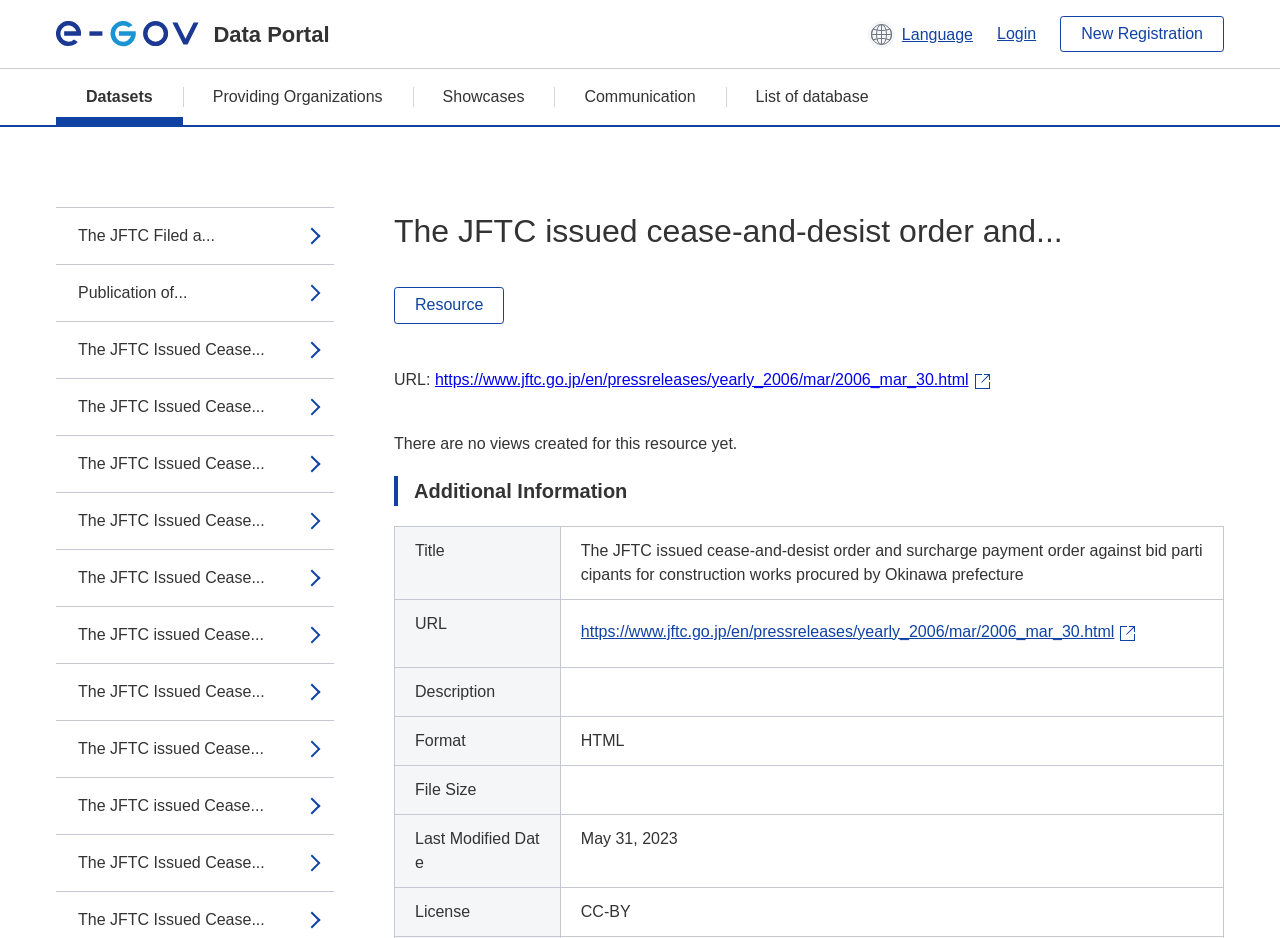Using the information in the image, give a comprehensive answer to the question: 
What is the format of the resource?

I found the answer by looking at the 'Format' section in the 'Additional Information' table, which states that the format of the resource is HTML.